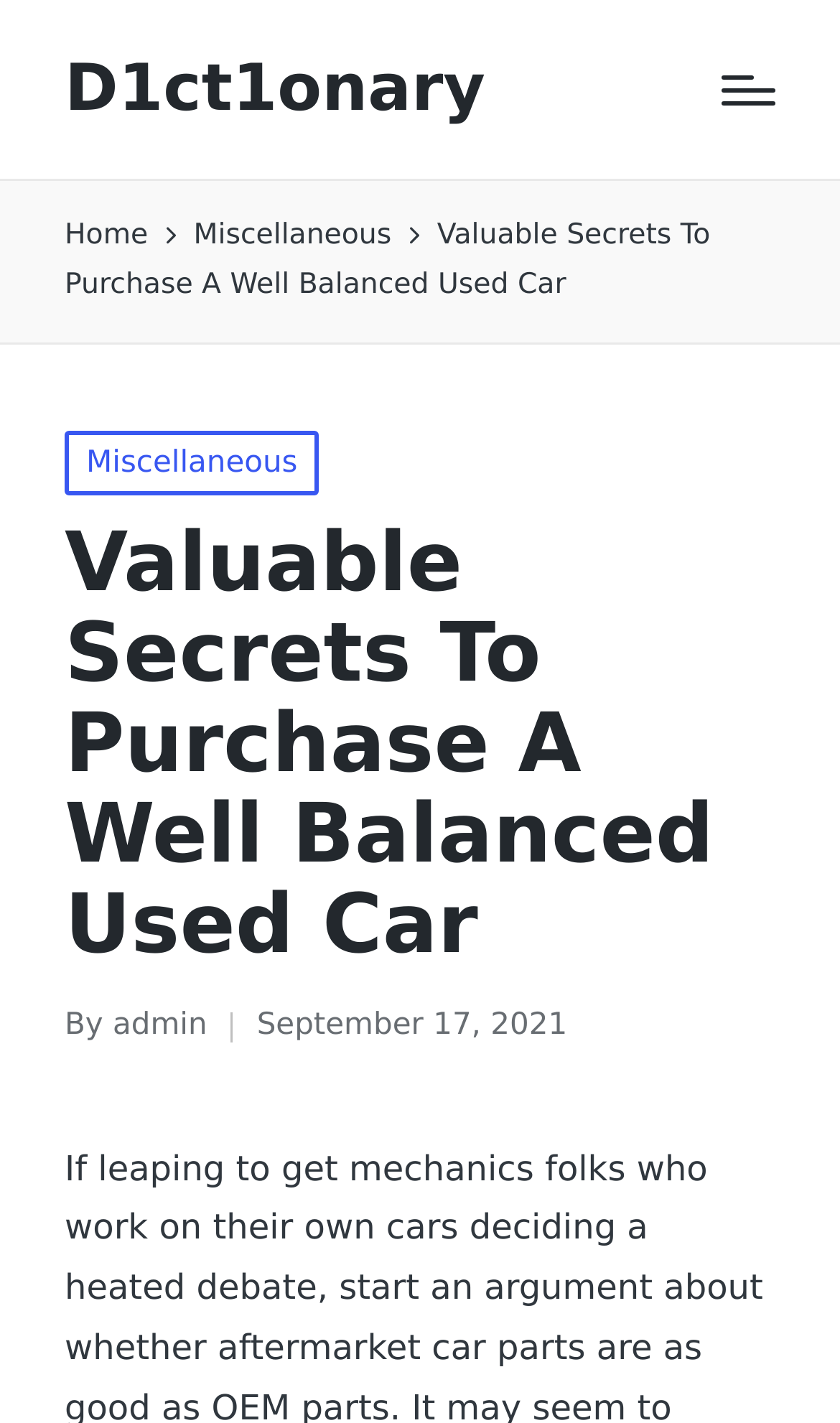Identify the bounding box for the UI element described as: "Graeme Robertson". Ensure the coordinates are four float numbers between 0 and 1, formatted as [left, top, right, bottom].

None